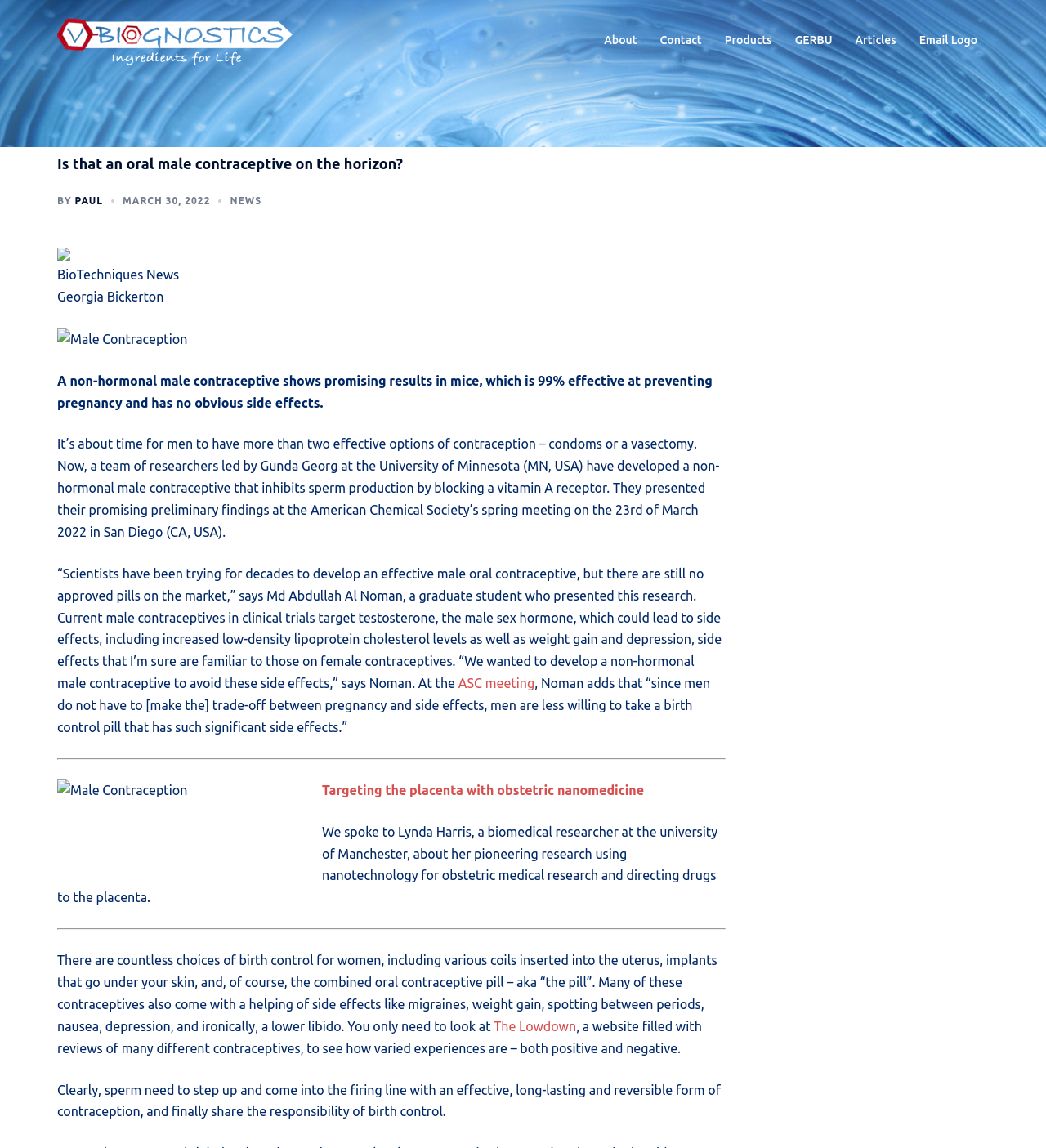Find the bounding box coordinates of the clickable area required to complete the following action: "Click on the 'Email Logo' link".

[0.879, 0.027, 0.934, 0.044]